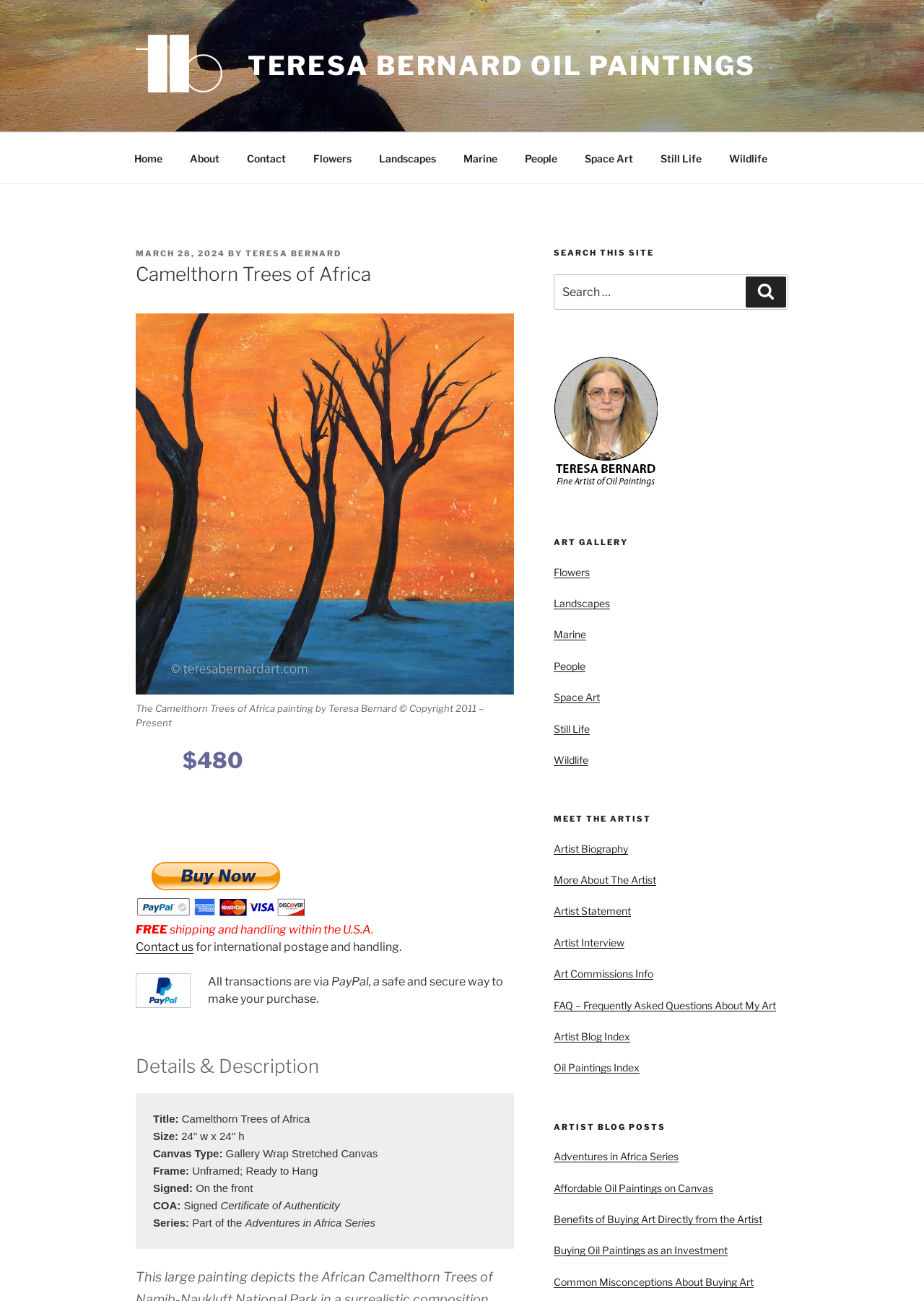Based on the provided description, "https://mm.icann.org/mailman/private/ttf/attachments/20140403/7e0882d6/attachment.html", find the bounding box of the corresponding UI element in the screenshot.

None